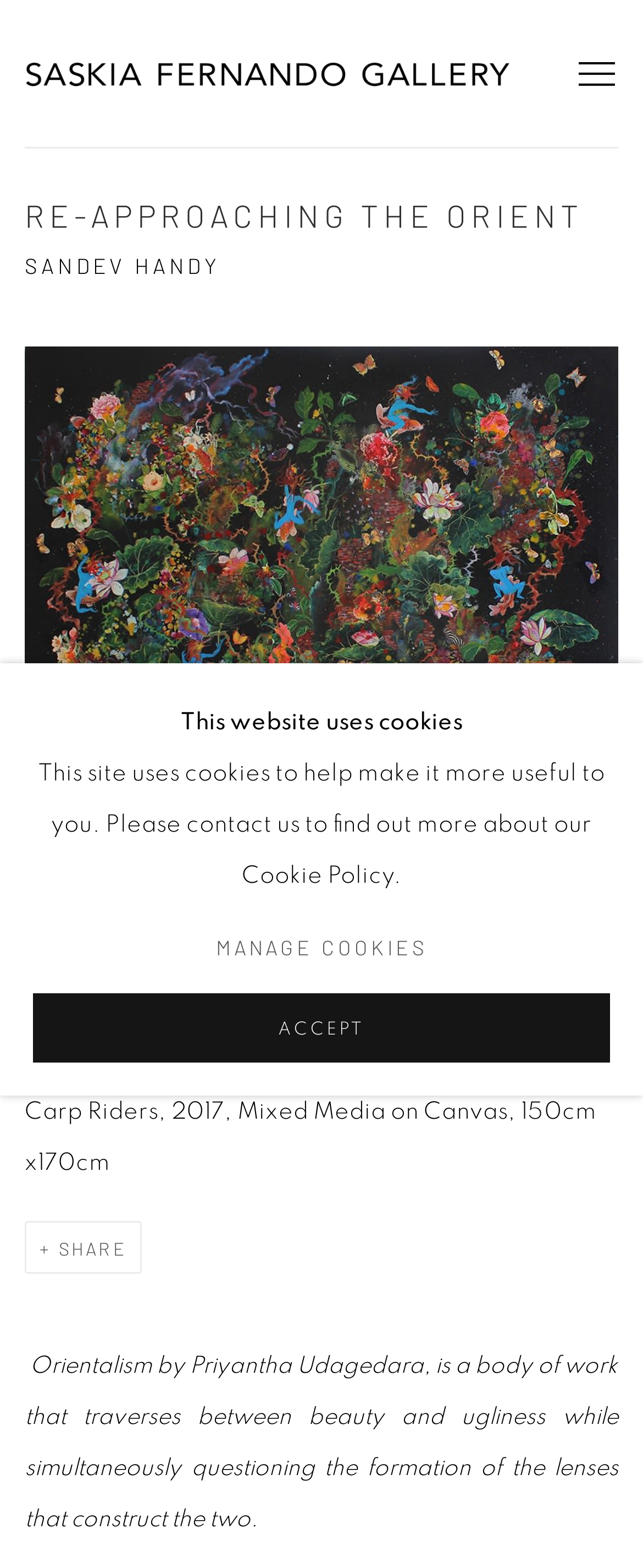Describe all the significant parts and information present on the webpage.

The webpage is an art gallery page, titled "Re-Approaching the Orient | Saskia Fernando Gallery". At the top left, there is a link to the gallery's homepage, "SASKIA FERNANDO GALLERY". Next to it, on the top right, is a menu button labeled "MENU". 

Below the menu button, there is a large heading "RE-APPROACHING THE ORIENT" that spans across the page. Underneath the heading, the artist's name "SANDEV HANDY" is displayed. 

The main content of the page is a layout table that occupies most of the page. It contains an image of a artwork by Priyantha Udagedara, titled "Where is Hanuman_", a mixed media on canvas piece created in 2017. The image is accompanied by a link to open a larger version of the image in a popup. 

Below the image, there are two buttons to control a slideshow, allowing users to select an item to display and pause the slideshow. 

At the bottom left of the page, there is a "+ SHARE" button that has a popup menu. 

A cookie banner is displayed at the bottom of the page, spanning across the entire width. It contains a message informing users that the website uses cookies, along with a brief description of the cookie policy. There are two buttons within the banner: "MANAGE COOKIES" and "ACCEPT".